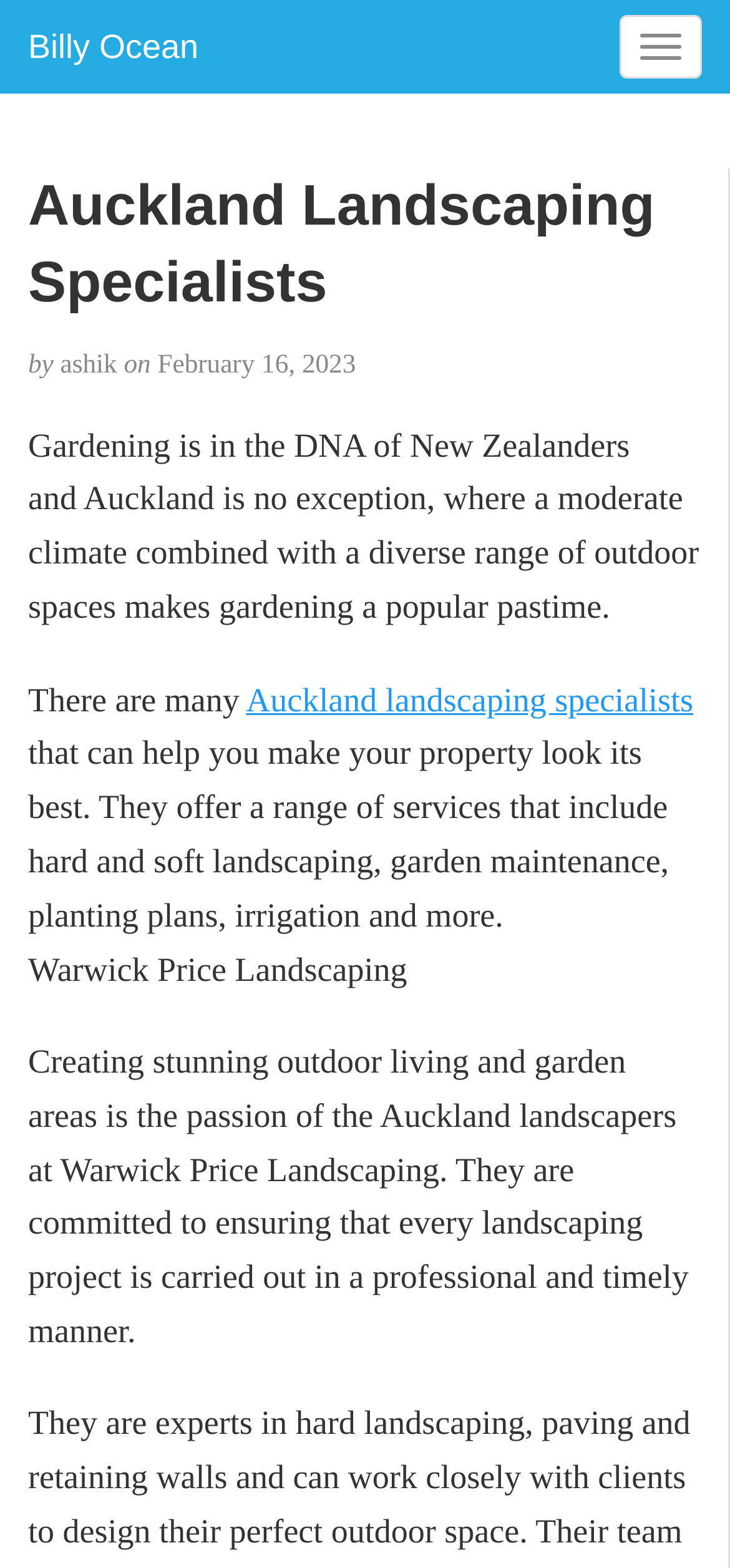Given the description Billy Ocean, predict the bounding box coordinates of the UI element. Ensure the coordinates are in the format (top-left x, top-left y, bottom-right x, bottom-right y) and all values are between 0 and 1.

[0.038, 0.018, 0.272, 0.042]